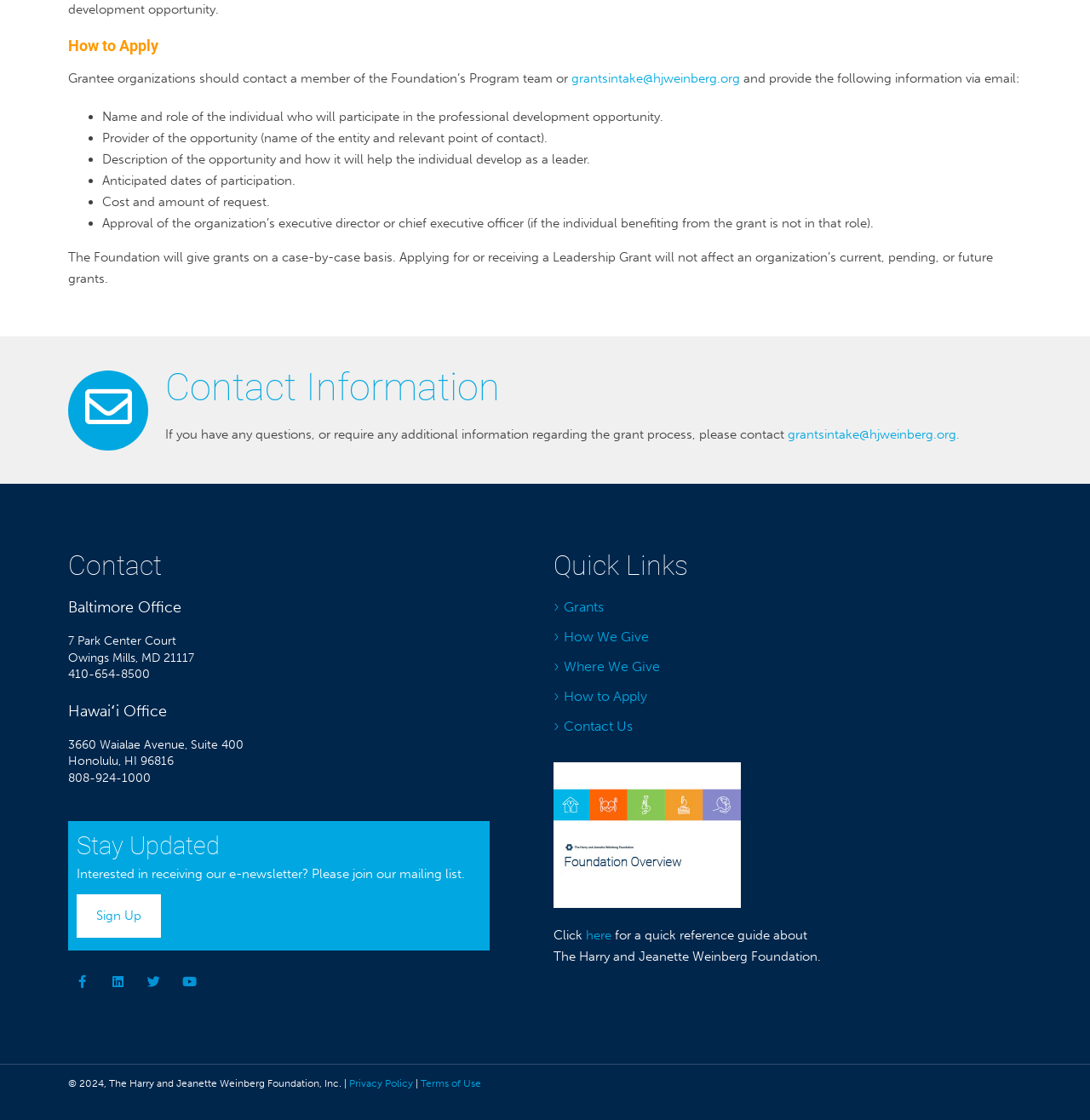Respond to the following question using a concise word or phrase: 
What are the social media platforms of the Foundation?

Facebook, LinkedIn, Twitter, YouTube